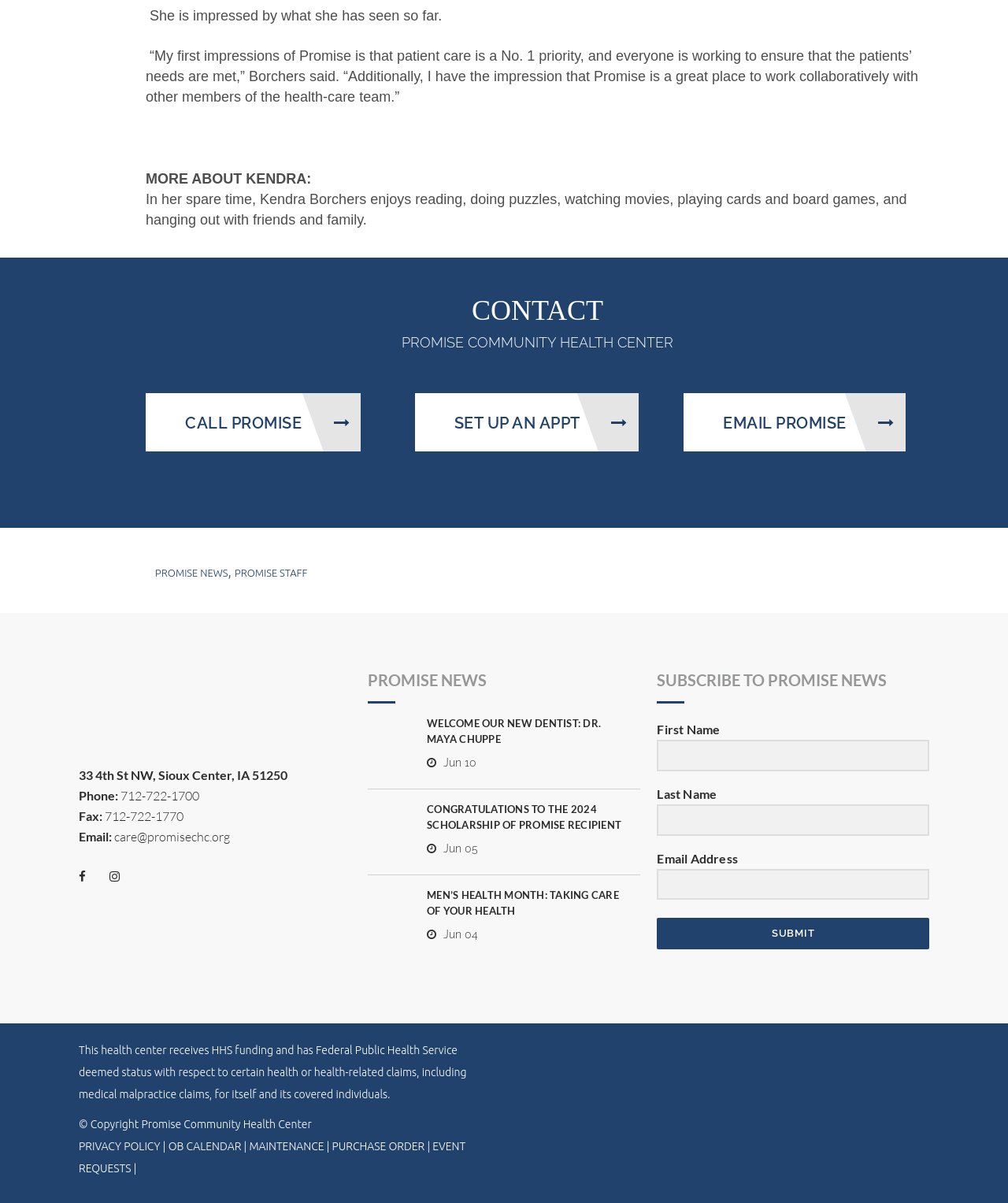Please find the bounding box for the following UI element description. Provide the coordinates in (top-left x, top-left y, bottom-right x, bottom-right y) format, with values between 0 and 1: parent_node: Last Name name="LNAME"

[0.652, 0.668, 0.922, 0.695]